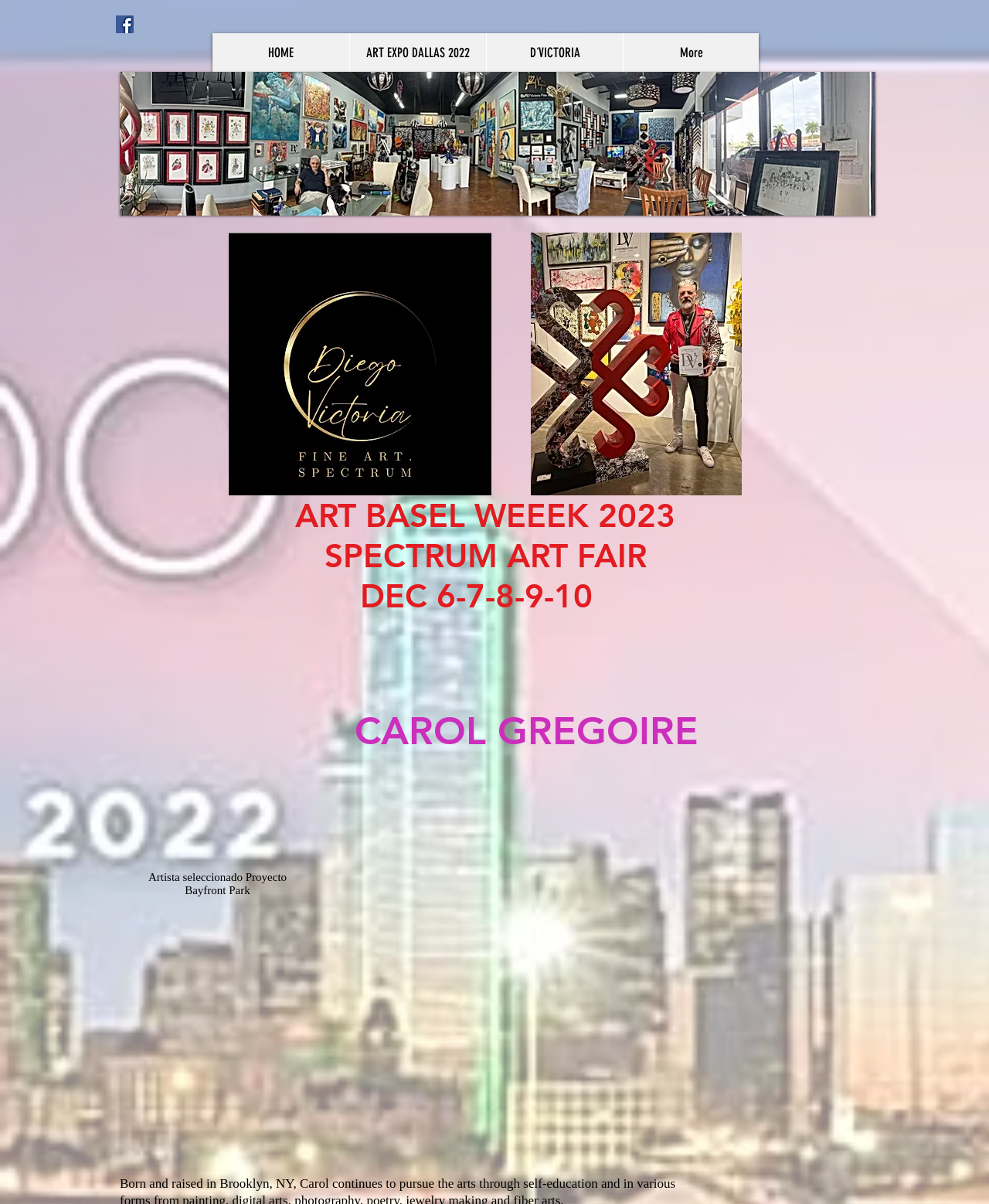What is the social media platform represented by the icon in the social bar?
Using the details shown in the screenshot, provide a comprehensive answer to the question.

The social media platform represented by the icon in the social bar is Facebook, which is located at the top of the webpage and is represented by a Facebook social icon image.